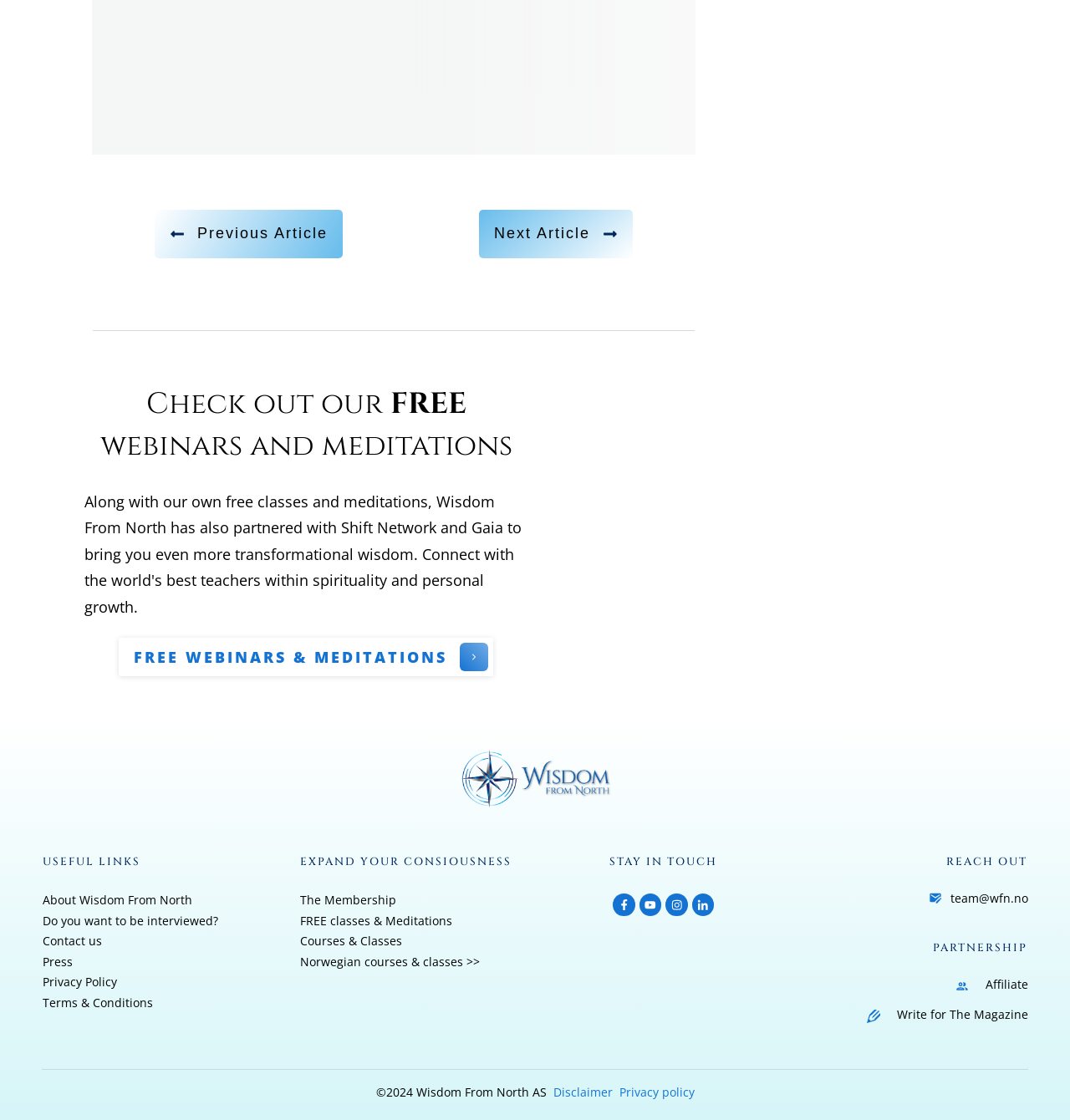What is the text of the separator element?
Craft a detailed and extensive response to the question.

The separator element is located at [0.087, 0.295, 0.649, 0.295] and has no text, indicating a horizontal separator.